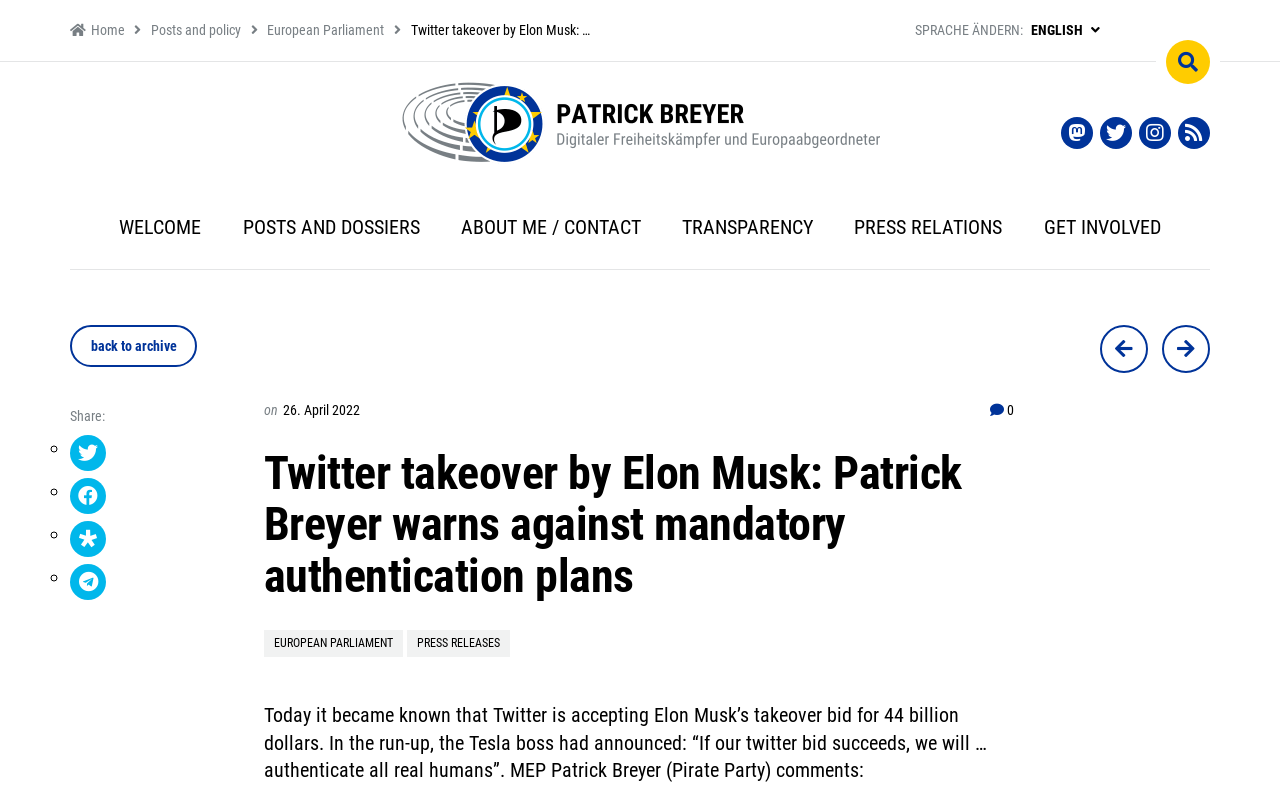Using the description: "European Parliament", determine the UI element's bounding box coordinates. Ensure the coordinates are in the format of four float numbers between 0 and 1, i.e., [left, top, right, bottom].

[0.209, 0.027, 0.3, 0.047]